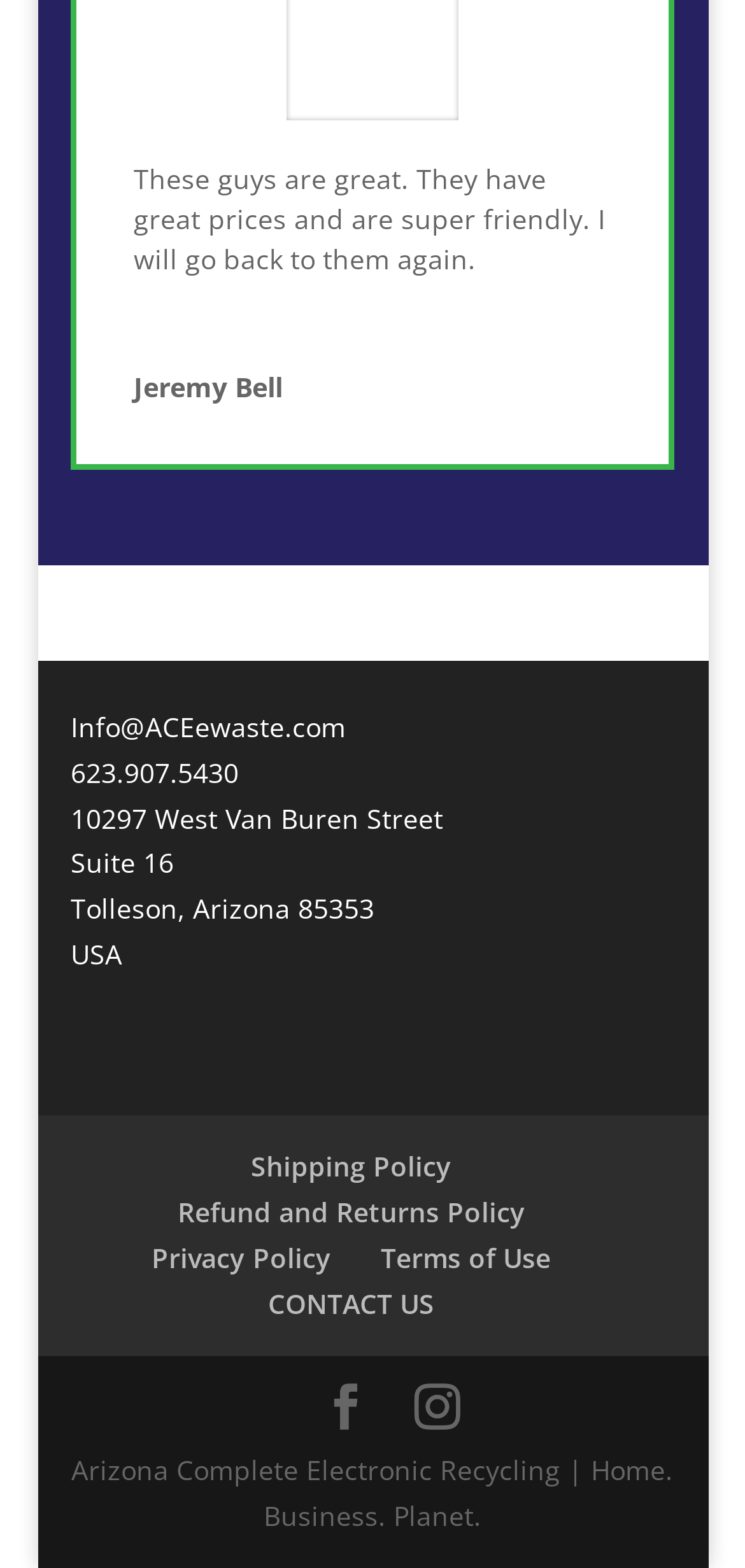Please locate the bounding box coordinates of the element that needs to be clicked to achieve the following instruction: "View the shipping policy". The coordinates should be four float numbers between 0 and 1, i.e., [left, top, right, bottom].

[0.337, 0.733, 0.606, 0.756]